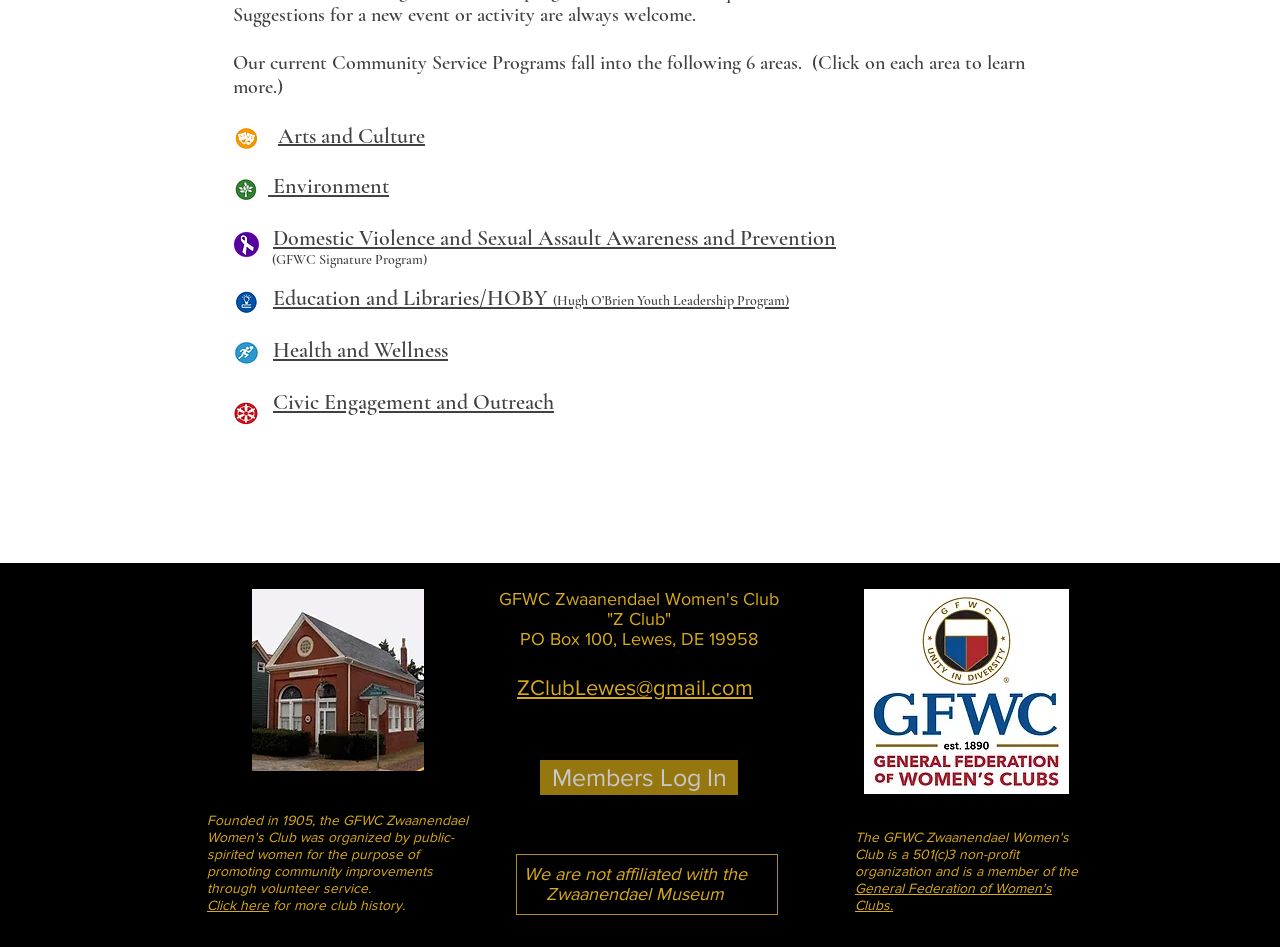Identify the bounding box coordinates for the UI element described as follows: "Health and Wellness". Ensure the coordinates are four float numbers between 0 and 1, formatted as [left, top, right, bottom].

[0.213, 0.356, 0.35, 0.383]